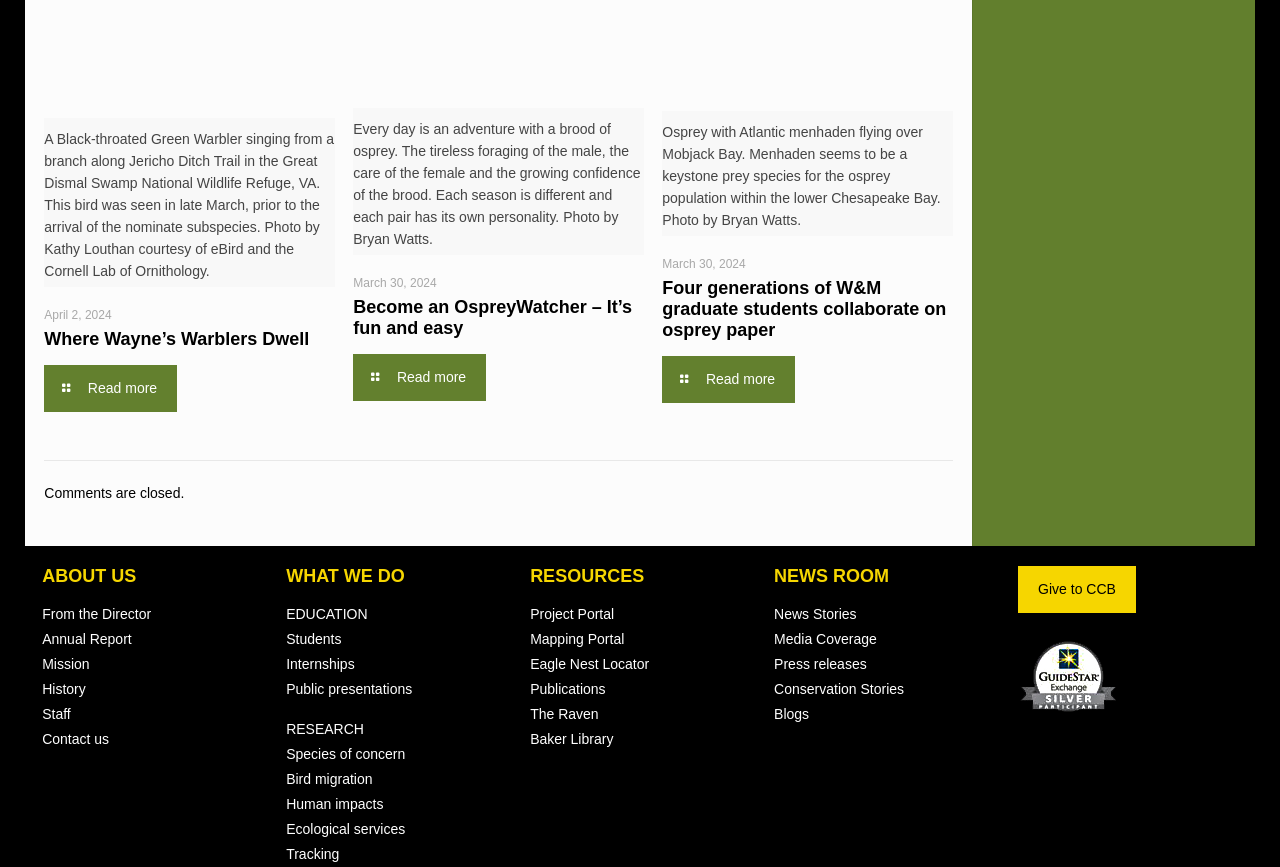Respond with a single word or phrase:
How many osprey photos are on the page?

Three